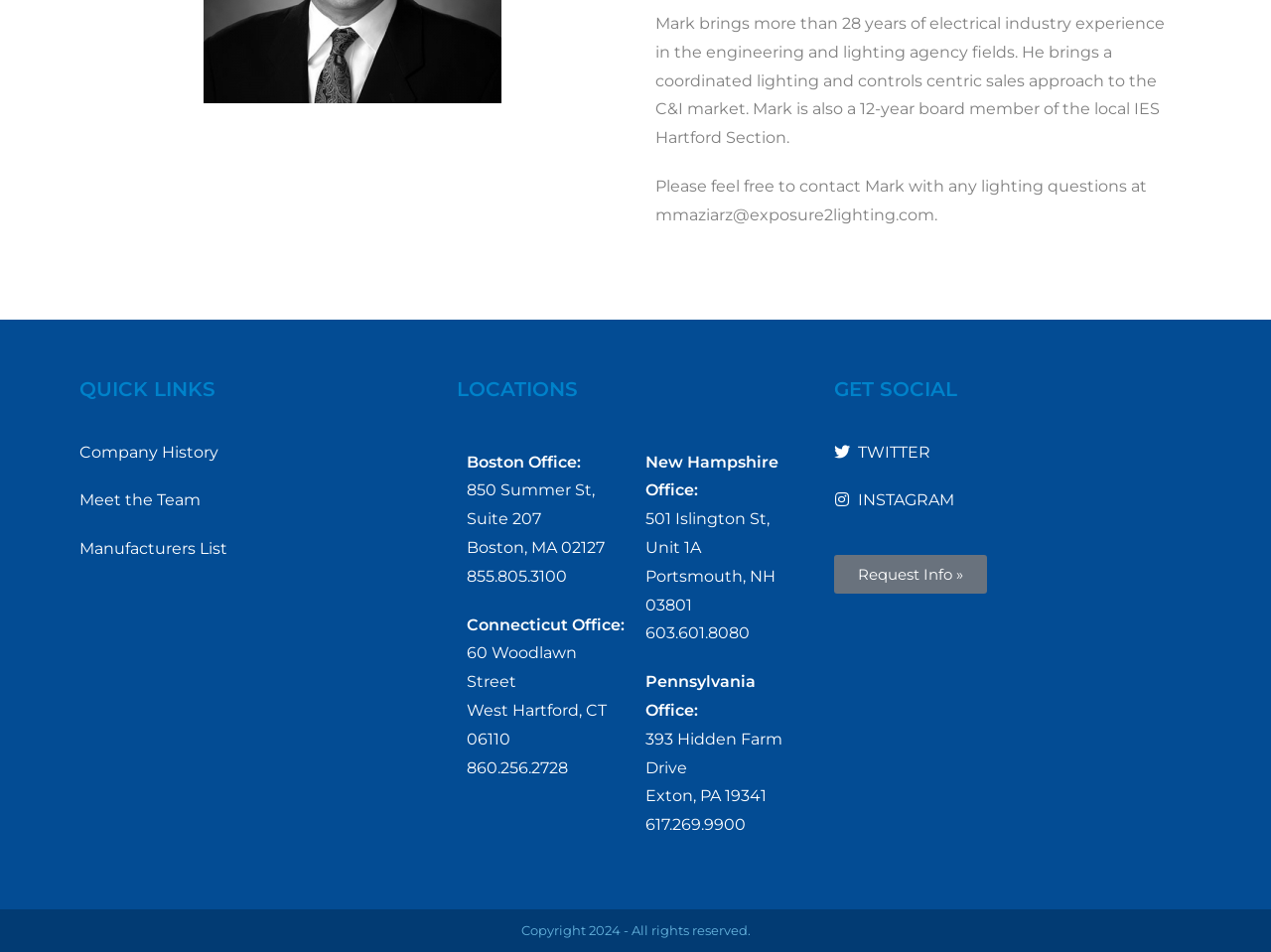Find and provide the bounding box coordinates for the UI element described here: "INSTAGRAM". The coordinates should be given as four float numbers between 0 and 1: [left, top, right, bottom].

[0.656, 0.516, 0.751, 0.535]